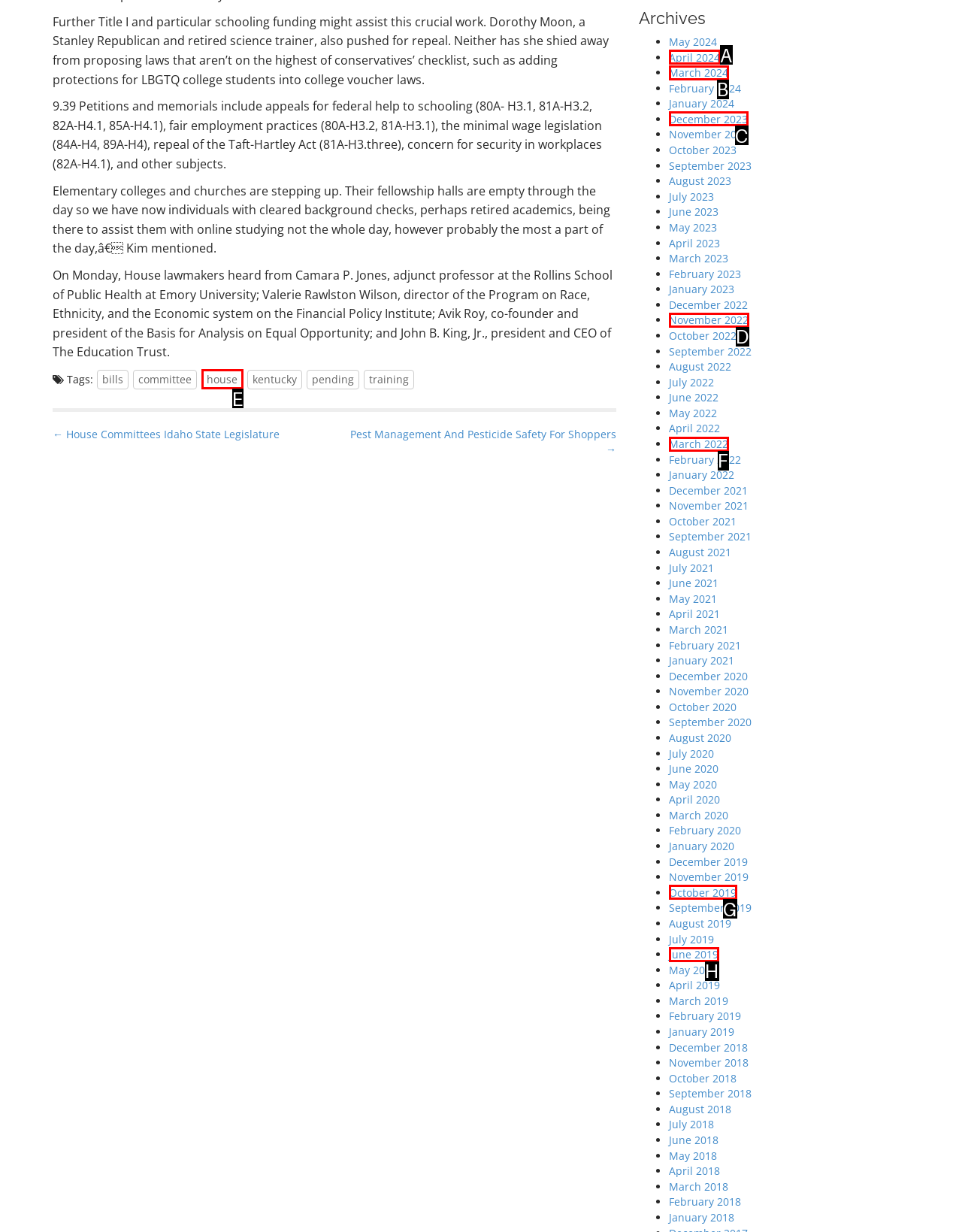Match the HTML element to the description: house. Answer with the letter of the correct option from the provided choices.

E